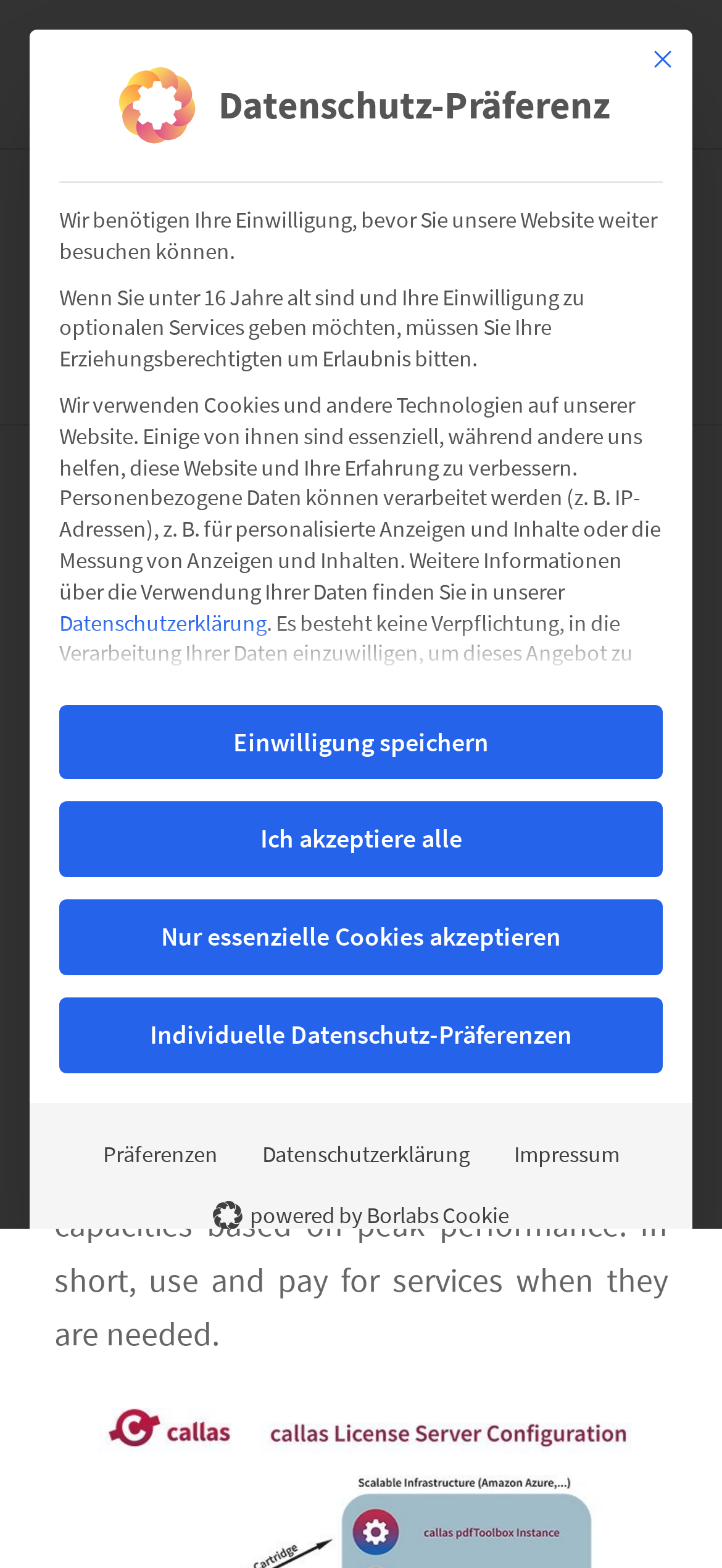Could you please study the image and provide a detailed answer to the question:
What is the purpose of the Datenschutz-Präferenz dialog?

The Datenschutz-Präferenz dialog is a modal window that appears on the webpage, allowing users to set their cookie preferences. It provides information about the use of cookies and other technologies on the website and asks for the user's consent to process their data.